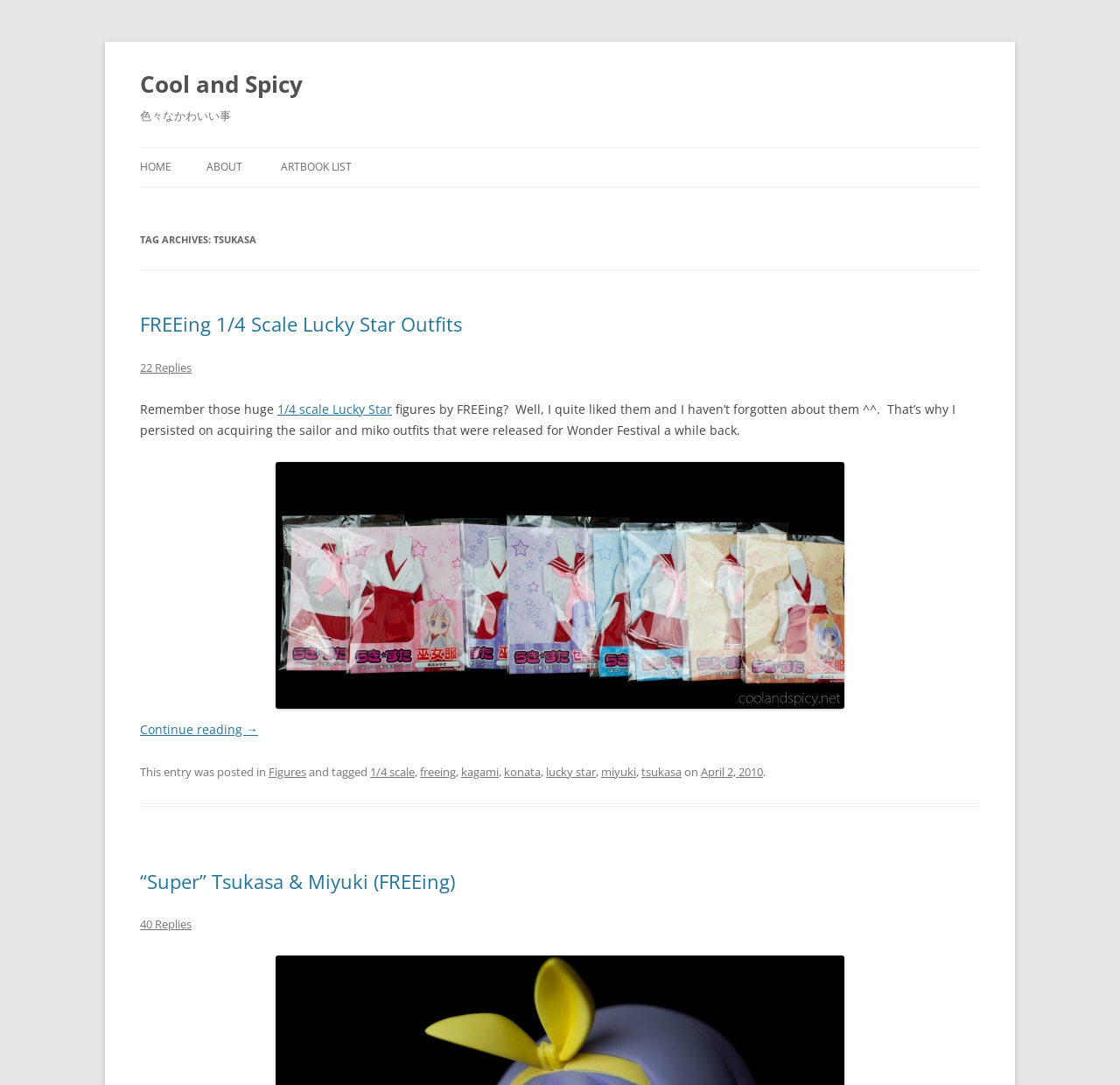What is the name of the website?
Please look at the screenshot and answer in one word or a short phrase.

tsukasa